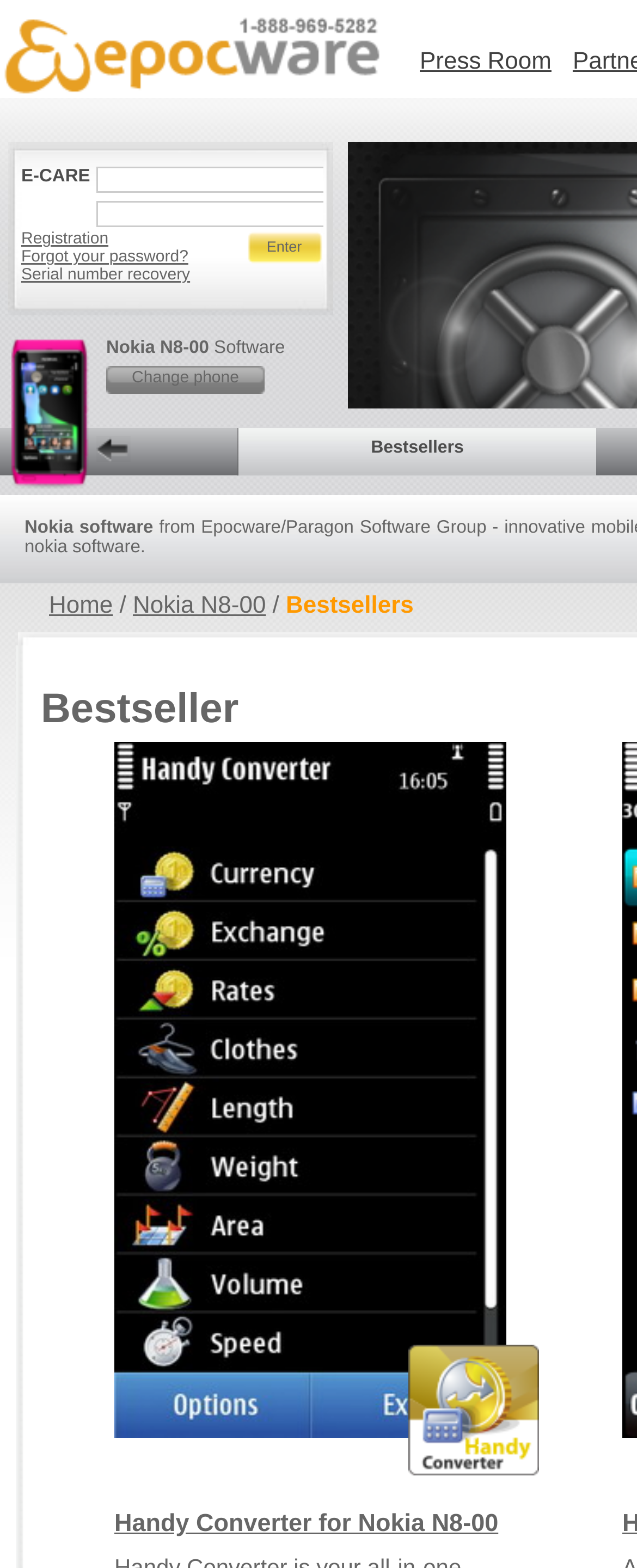Use a single word or phrase to answer the question: 
What is the purpose of the 'Change phone' link?

Change phone